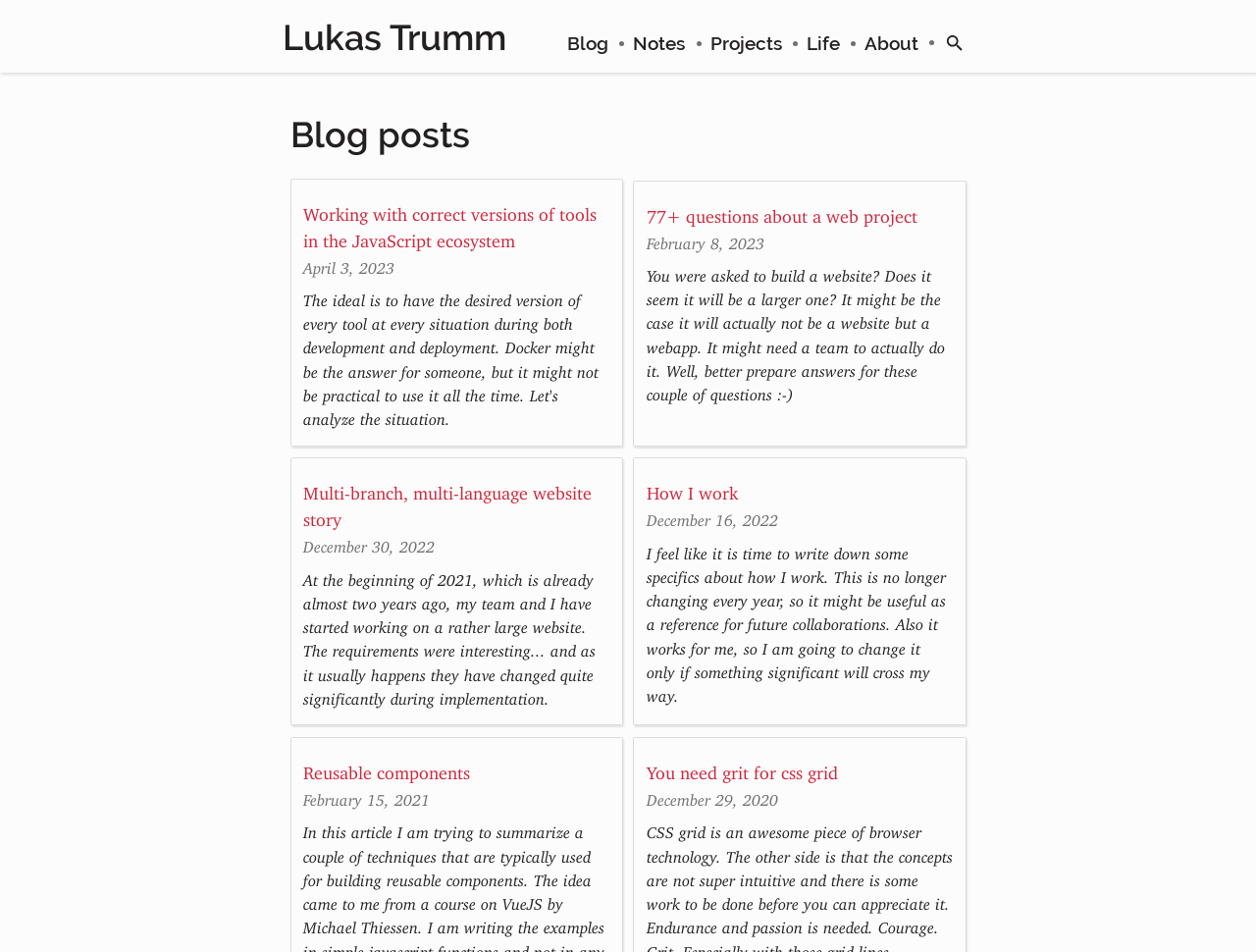Can you show the bounding box coordinates of the region to click on to complete the task described in the instruction: "Check the 'Projects' section"?

[0.565, 0.034, 0.622, 0.056]